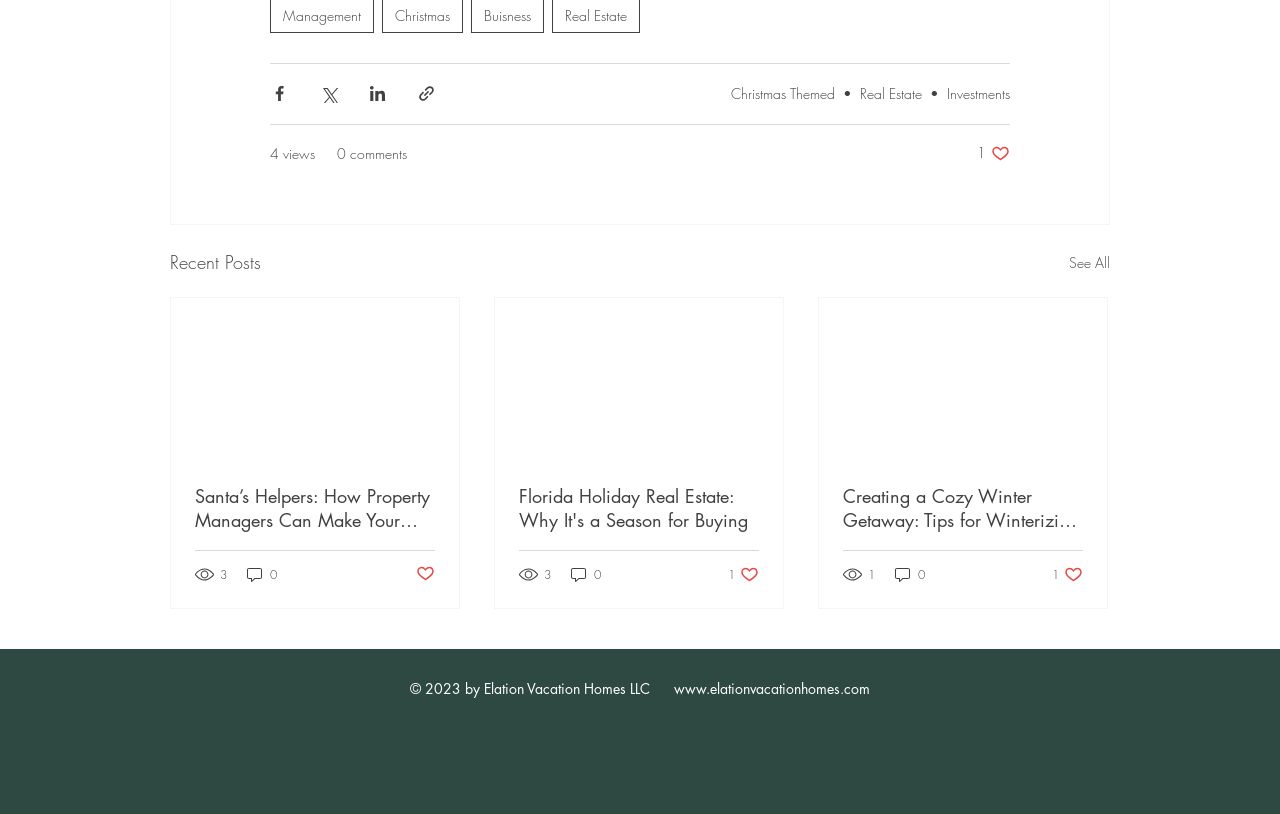Highlight the bounding box coordinates of the region I should click on to meet the following instruction: "Visit the Elation Vacation Homes website".

[0.526, 0.834, 0.679, 0.857]